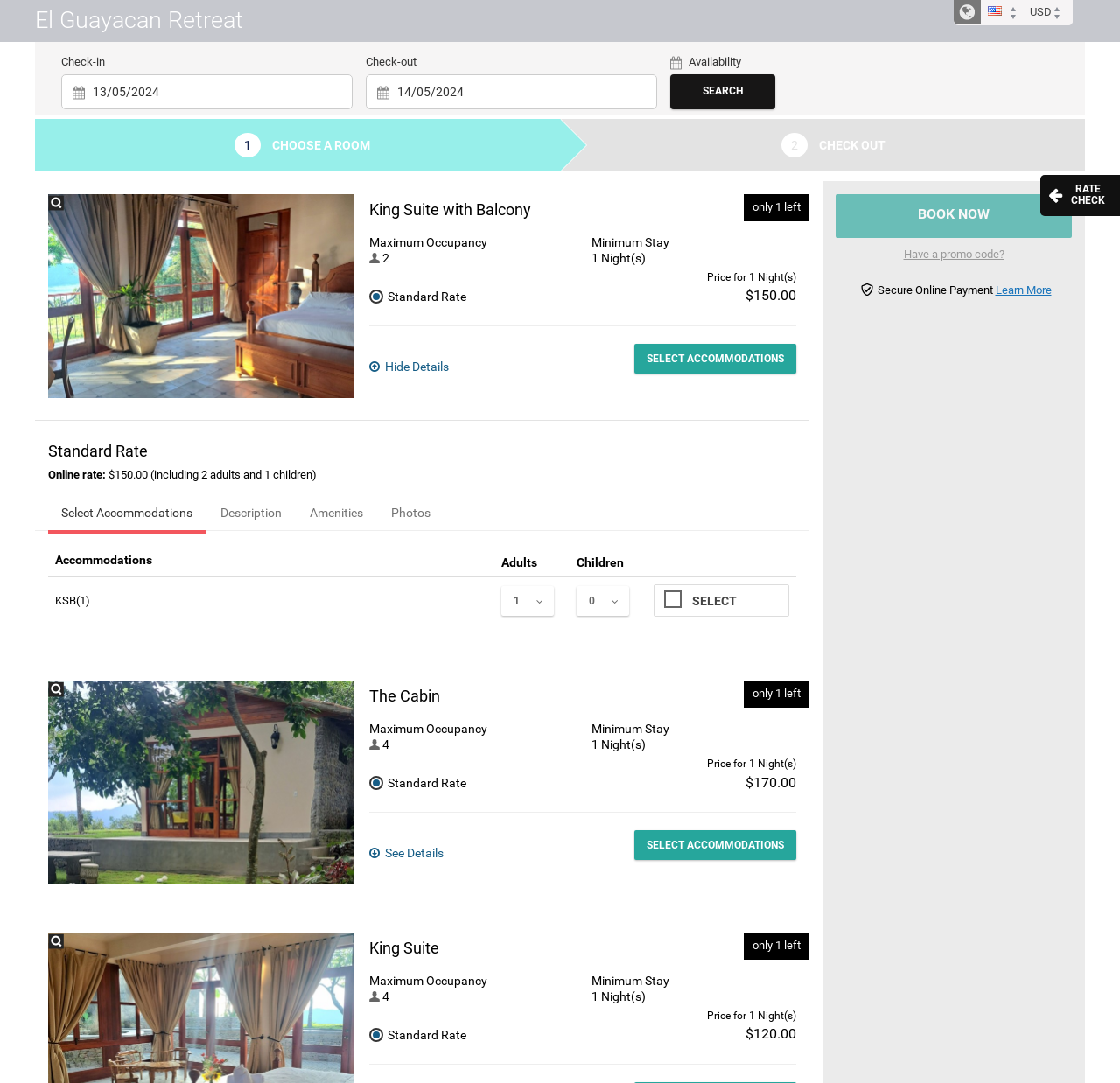How many rooms are available for selection?
Based on the screenshot, provide your answer in one word or phrase.

Three